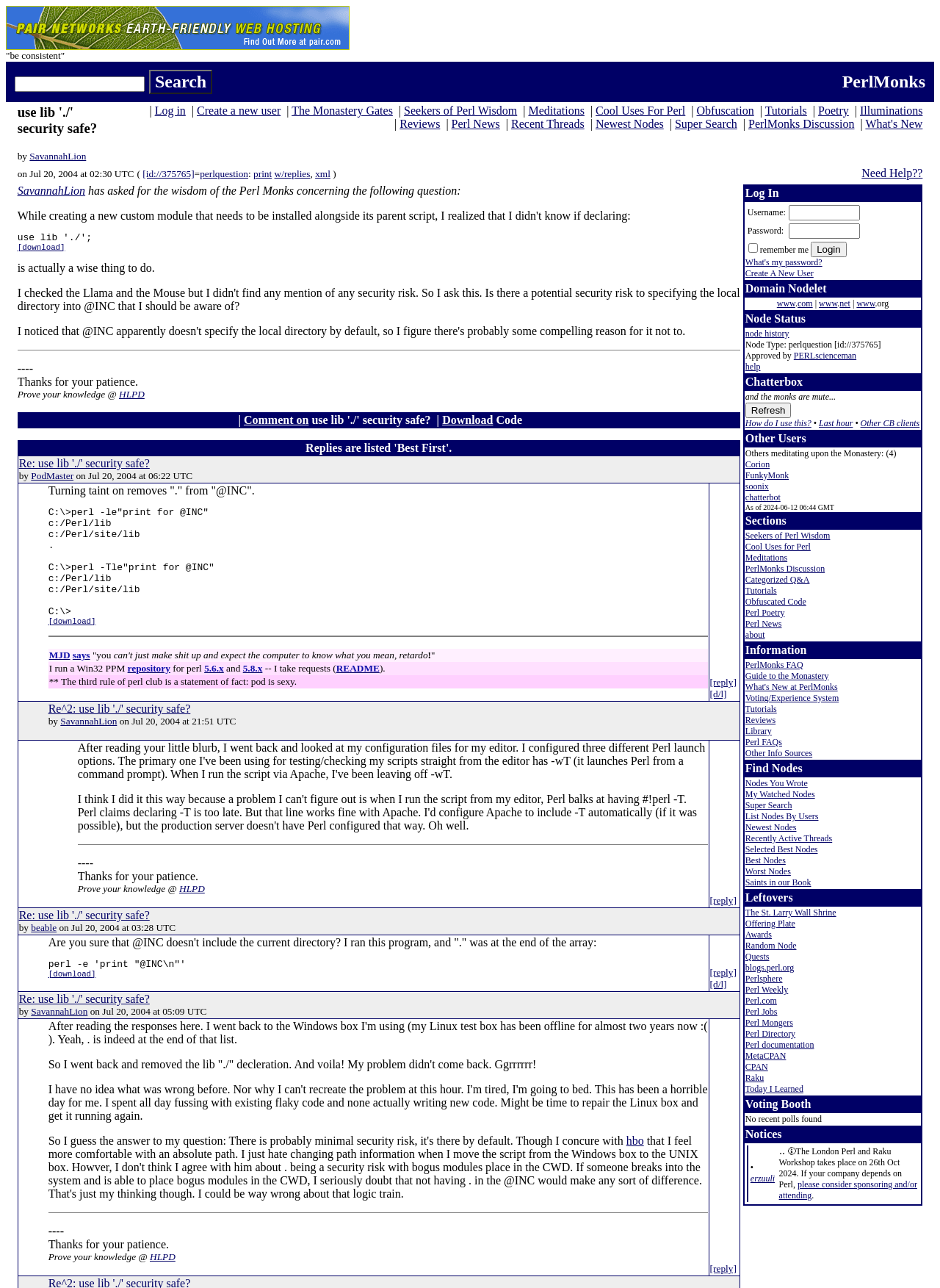What is the topic of the discussion?
Using the information from the image, give a concise answer in one word or a short phrase.

use lib './' security safe?